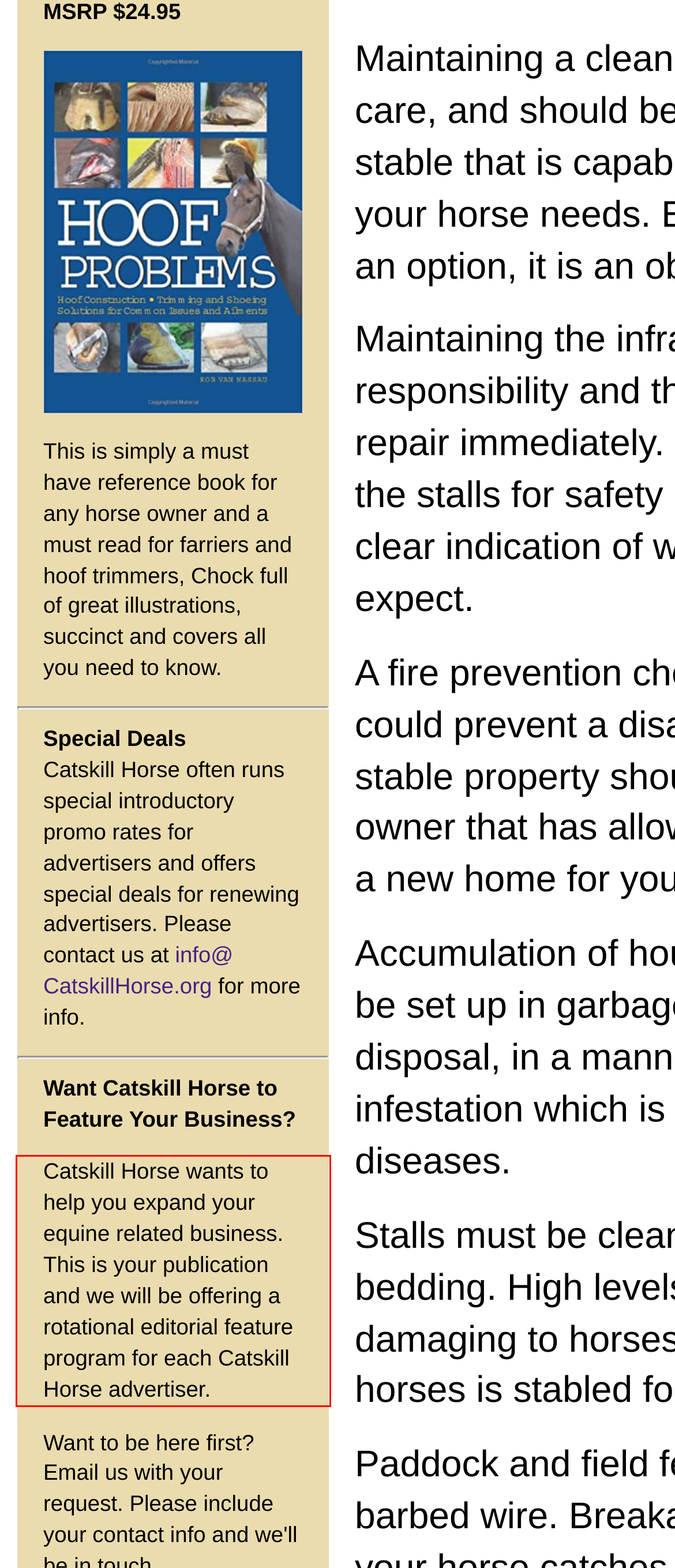In the screenshot of the webpage, find the red bounding box and perform OCR to obtain the text content restricted within this red bounding box.

Catskill Horse wants to help you expand your equine related business. This is your publication and we will be offering a rotational editorial feature program for each Catskill Horse advertiser.